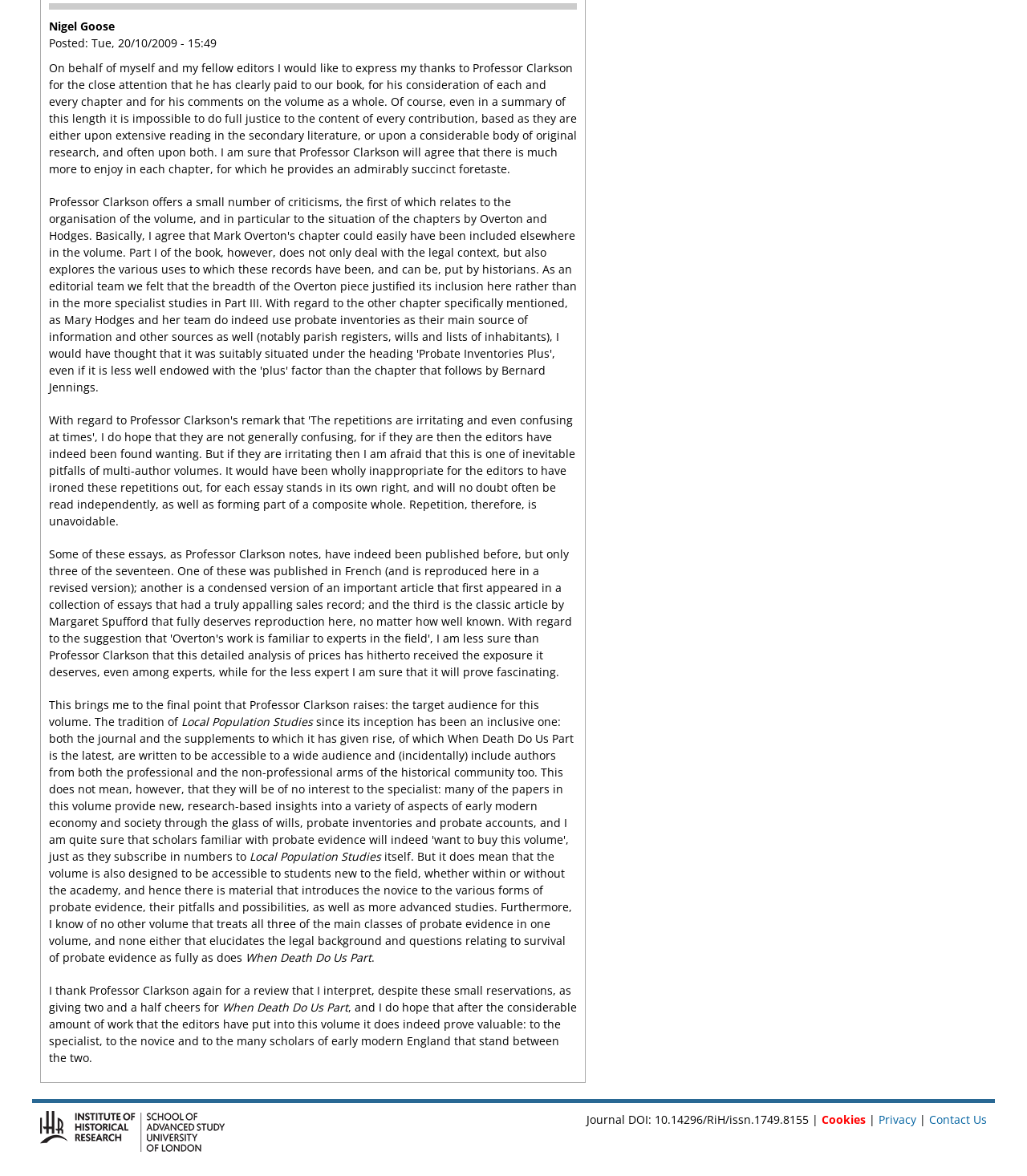What is the title of the book being reviewed?
Refer to the image and provide a concise answer in one word or phrase.

When Death Do Us Part